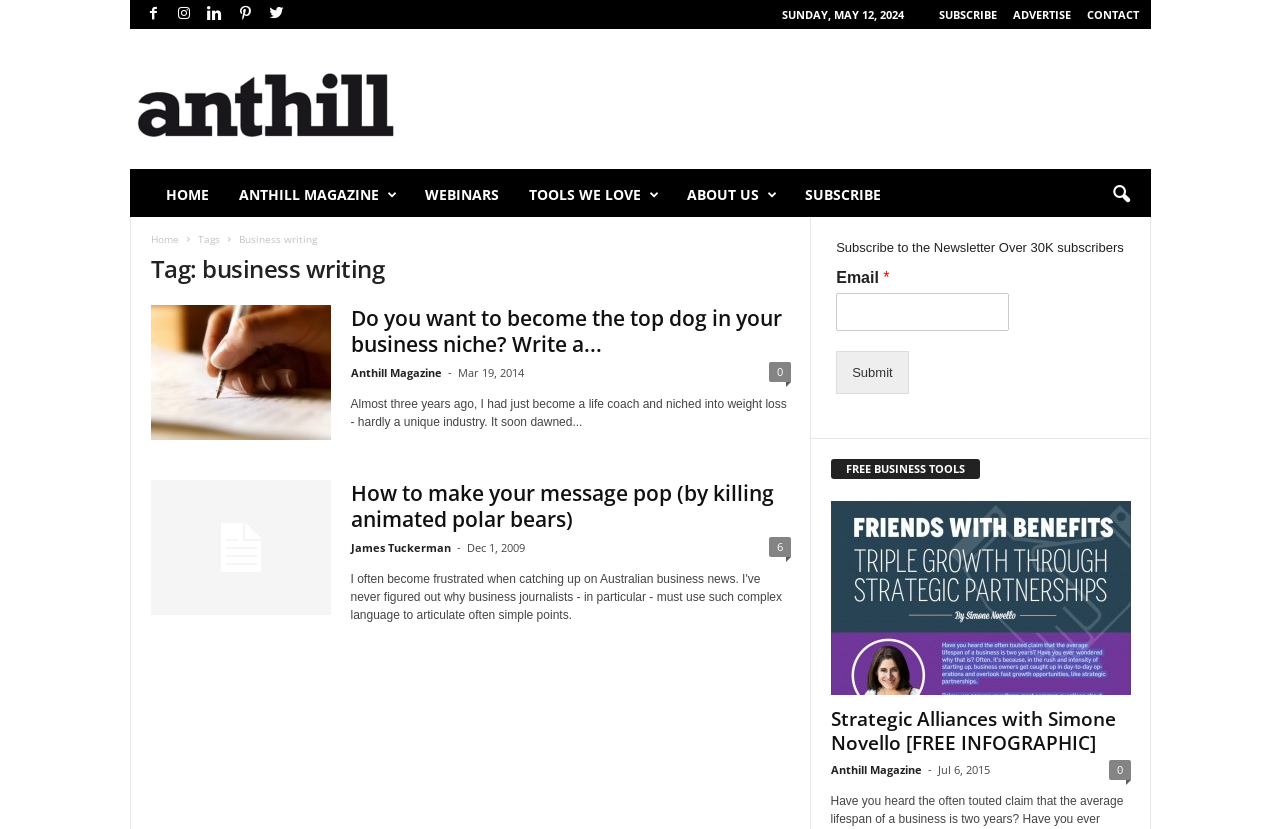Illustrate the webpage with a detailed description.

This webpage is an archive of articles related to business writing. At the top, there are several icons represented by Unicode characters, followed by a date "SUNDAY, MAY 12, 2024" and links to "SUBSCRIBE", "ADVERTISE", and "CONTACT". Below this, there is a prominent link to "ANTHILL MAGAZINE" with an accompanying image.

The main navigation menu is located on the left side, with links to "HOME", "ANTHILL MAGAZINE", "WEBINARS", "TOOLS WE LOVE", "ABOUT US", and "SUBSCRIBE". There is also a button with an icon.

On the right side, there is a section with the title "Tags" and a link to "Business writing". Below this, there is a heading "Tag: business writing" followed by a series of article summaries. Each summary includes a title, an image, and a brief description of the article. The articles are dated, with the most recent one at the top.

In the middle of the page, there is a section with a heading "FREE BUSINESS TOOLS" and a link to a free infographic about strategic alliances. Below this, there is a list of more article summaries, each with a title, an image, and a brief description.

At the bottom of the page, there is a subscription form with a heading "Subscribe to the Newsletter" and a field to enter an email address. There is also a "Submit" button.